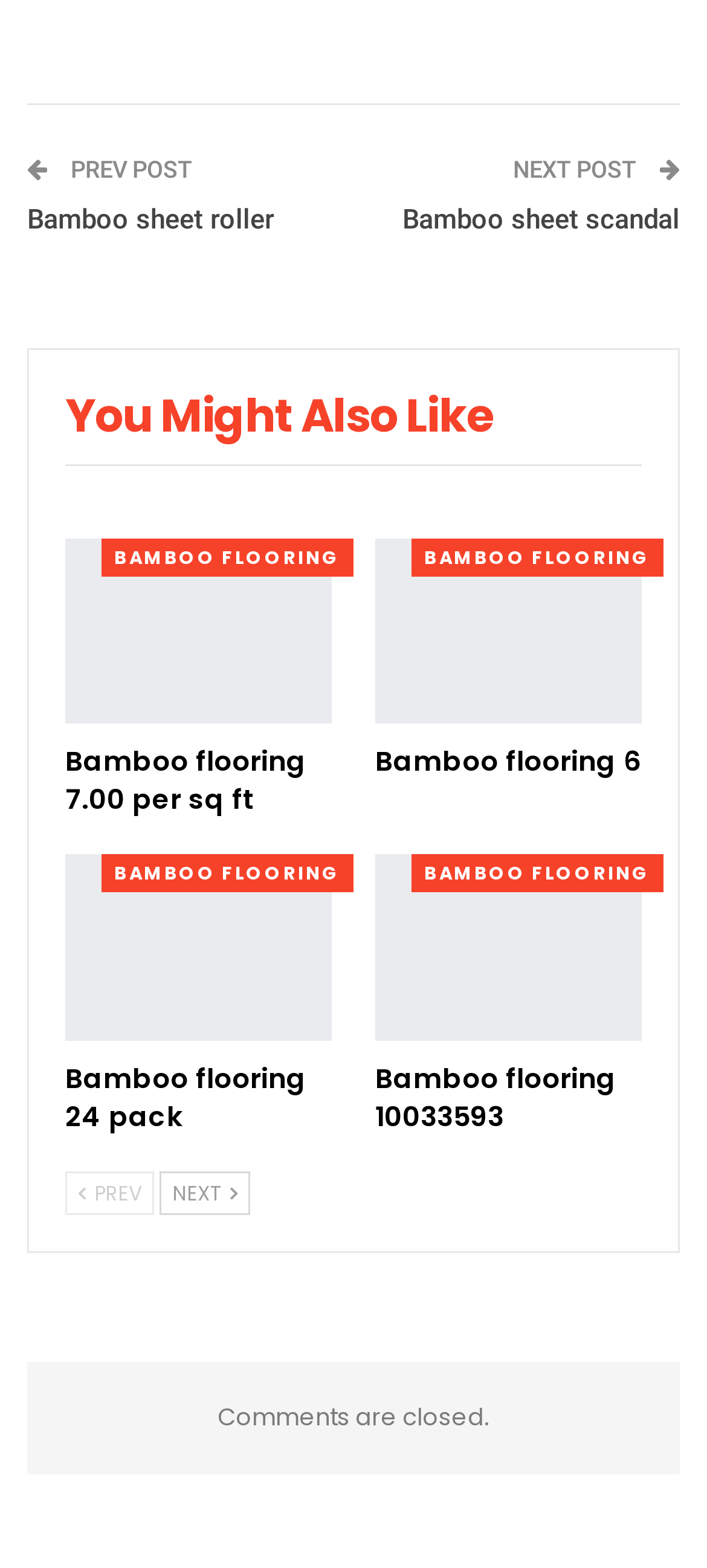Please find the bounding box coordinates of the element that must be clicked to perform the given instruction: "Click on the 'BAMBOO FLOORING' link". The coordinates should be four float numbers from 0 to 1, i.e., [left, top, right, bottom].

[0.144, 0.343, 0.5, 0.367]